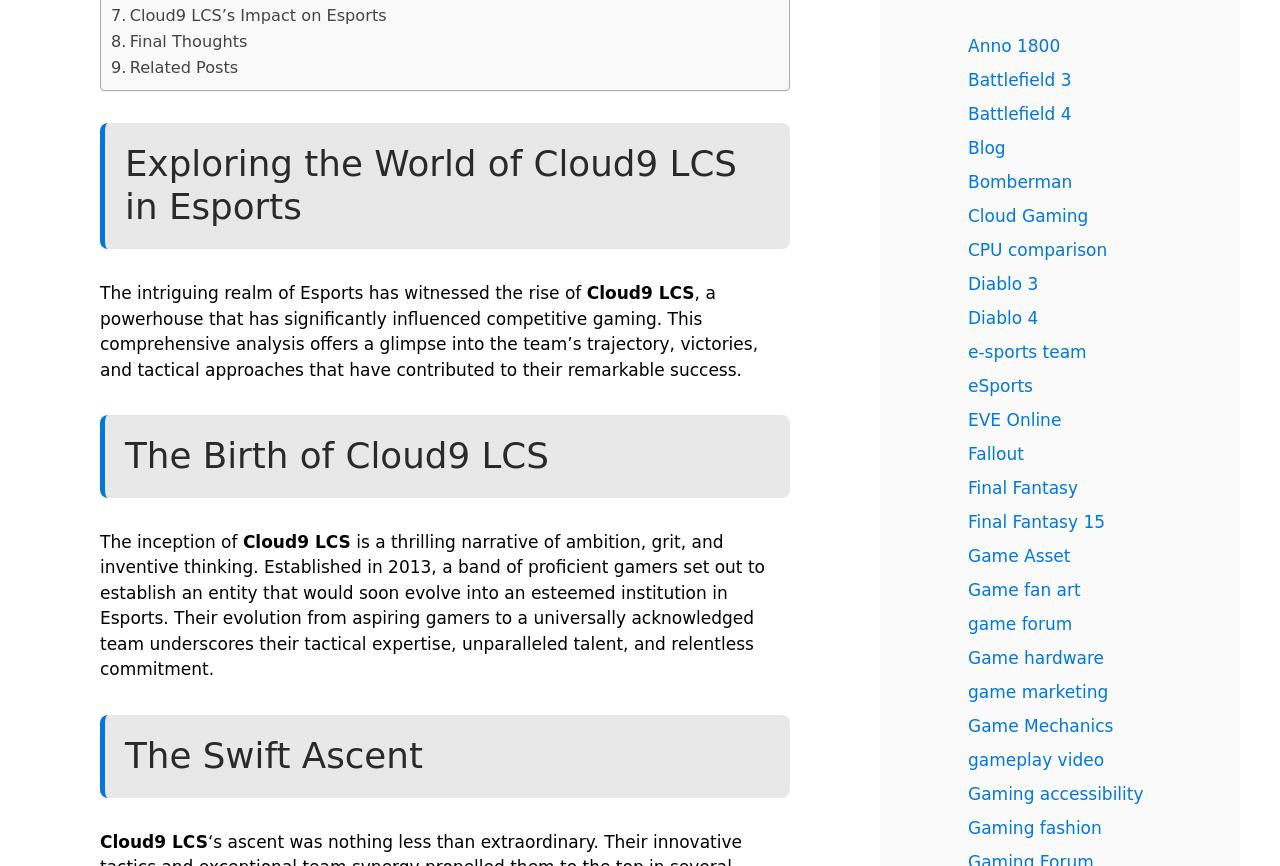Locate the bounding box coordinates of the element's region that should be clicked to carry out the following instruction: "Click on the link to read about Cloud9 LCS's impact on esports". The coordinates need to be four float numbers between 0 and 1, i.e., [left, top, right, bottom].

[0.087, 0.003, 0.302, 0.033]